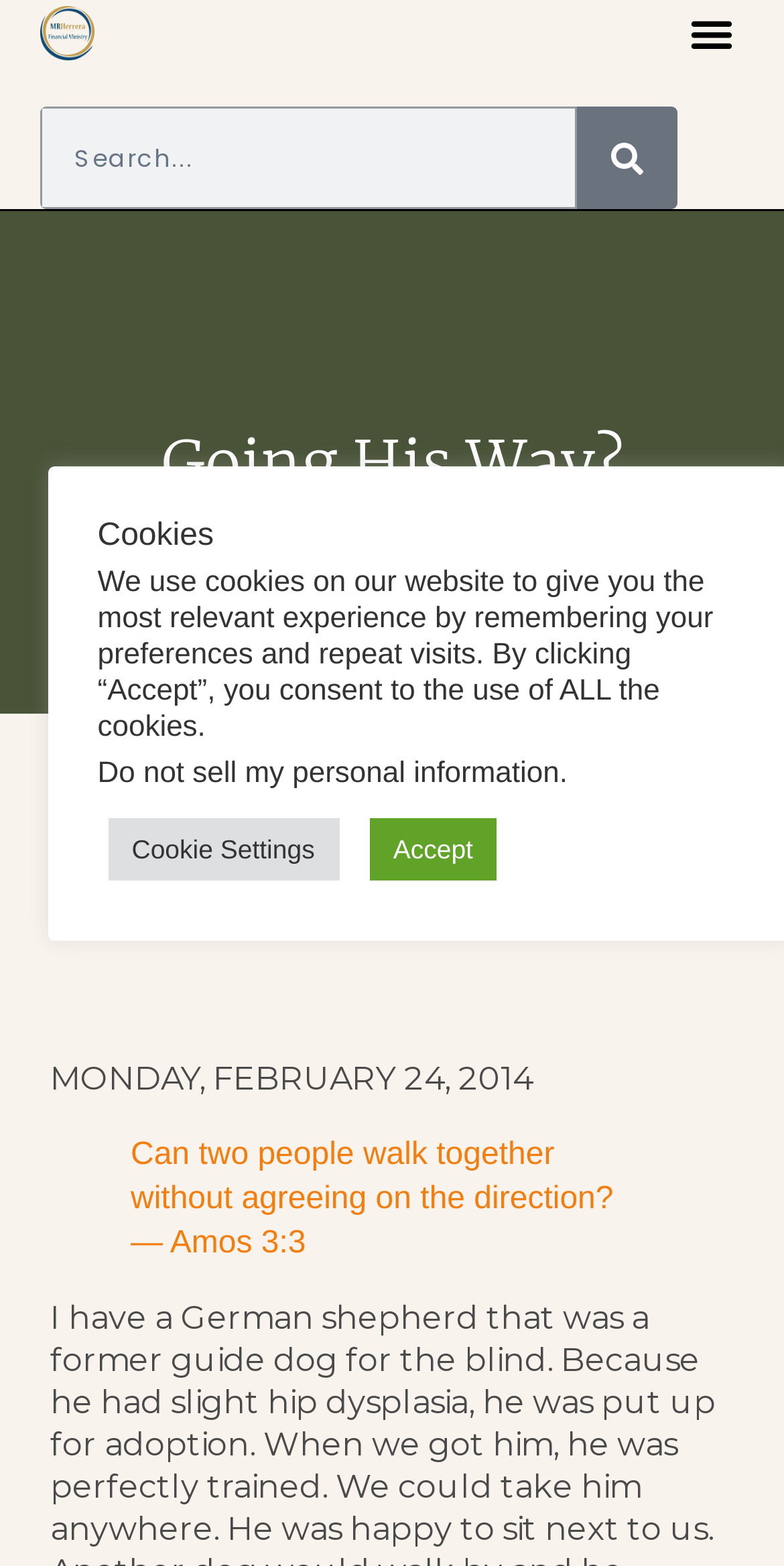Could you find the bounding box coordinates of the clickable area to complete this instruction: "View the cookie settings"?

[0.137, 0.523, 0.432, 0.562]